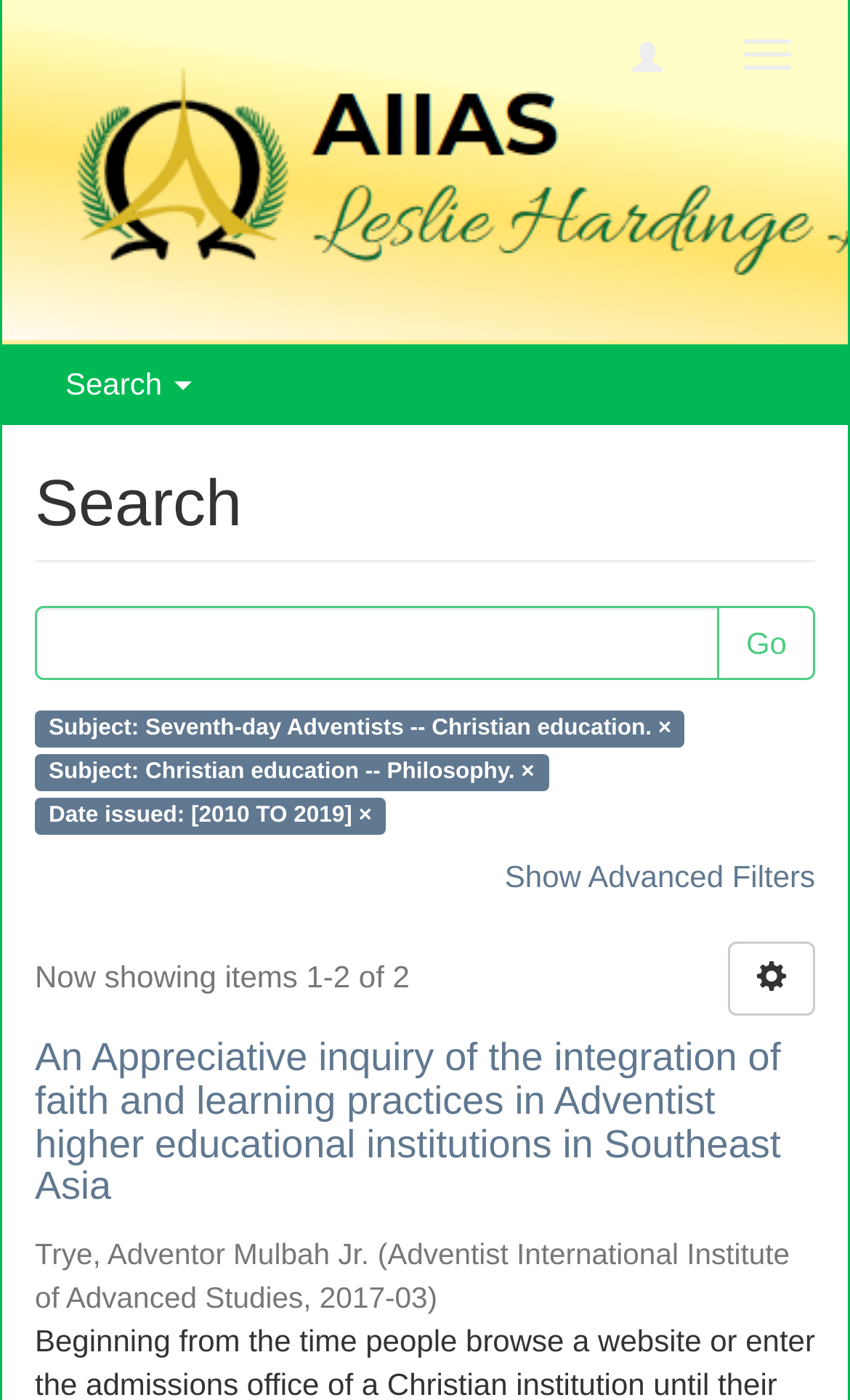Explain the webpage in detail, including its primary components.

This webpage is a search results page with a focus on academic research. At the top, there are three buttons: "Toggle navigation" and an empty button on the right side, and a "Search" button on the left side. Below these buttons, there is a heading that reads "Search". 

Under the heading, there is a group of elements that includes a textbox, a "Go" button, and three static text elements that display filters for the search results, including "Subject: Seventh-day Adventists -- Christian education.", "Subject: Christian education -- Philosophy.", and "Date issued: [2010 TO 2019]". 

On the right side of the filters, there is a link to "Show Advanced Filters". Below the filters, there is a static text element that indicates the current search results, "Now showing items 1-2 of 2". 

There is a button on the right side, and below it, there is a link to a research article titled "An Appreciative inquiry of the integration of faith and learning practices in Adventist higher educational institutions in Southeast Asia". This link also has a heading with the same title. 

Under the article title, there are several static text elements that display the author's name, institution, and publication date.